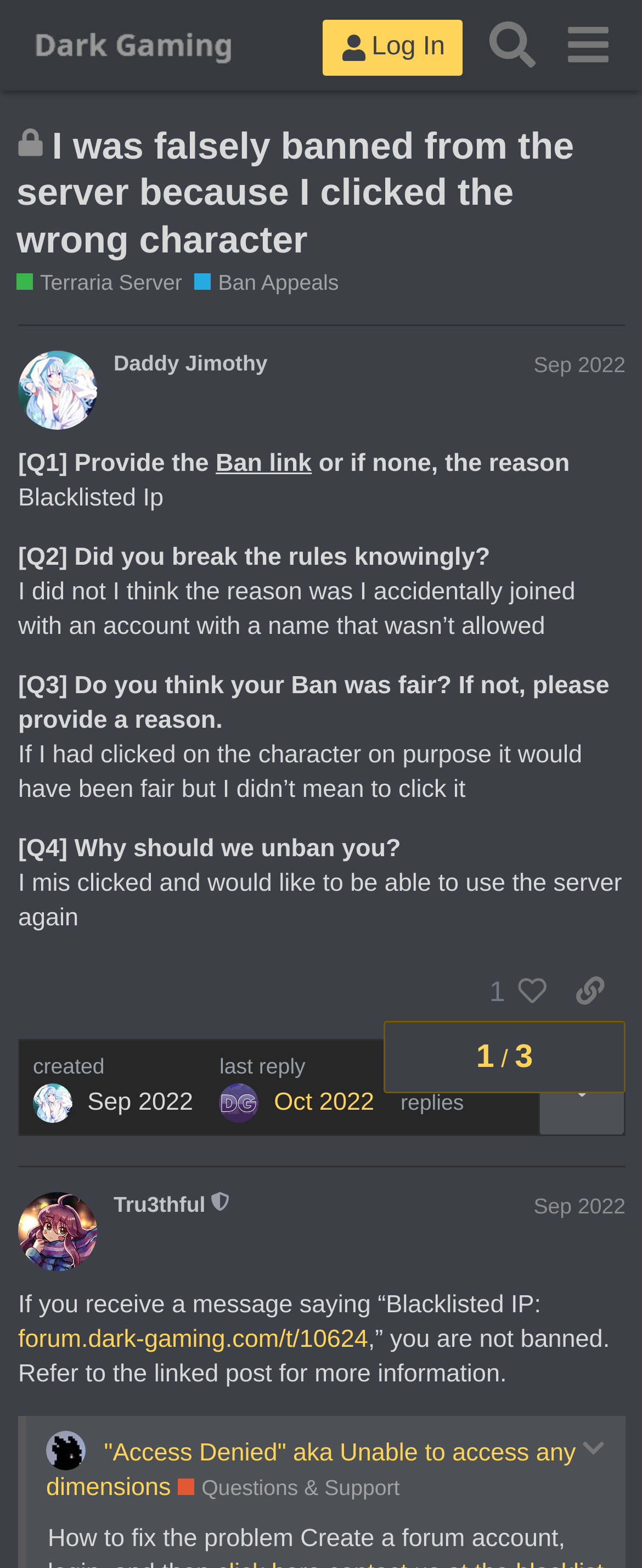How many people liked the post?
Respond with a short answer, either a single word or a phrase, based on the image.

1 person